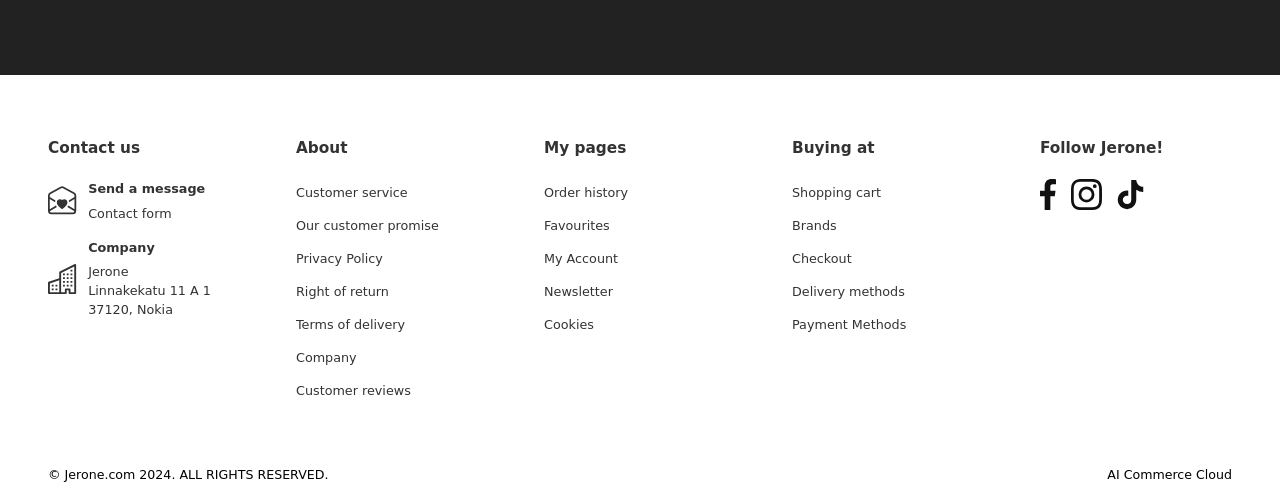Please identify the bounding box coordinates of the element on the webpage that should be clicked to follow this instruction: "View company information". The bounding box coordinates should be given as four float numbers between 0 and 1, formatted as [left, top, right, bottom].

[0.069, 0.478, 0.121, 0.508]